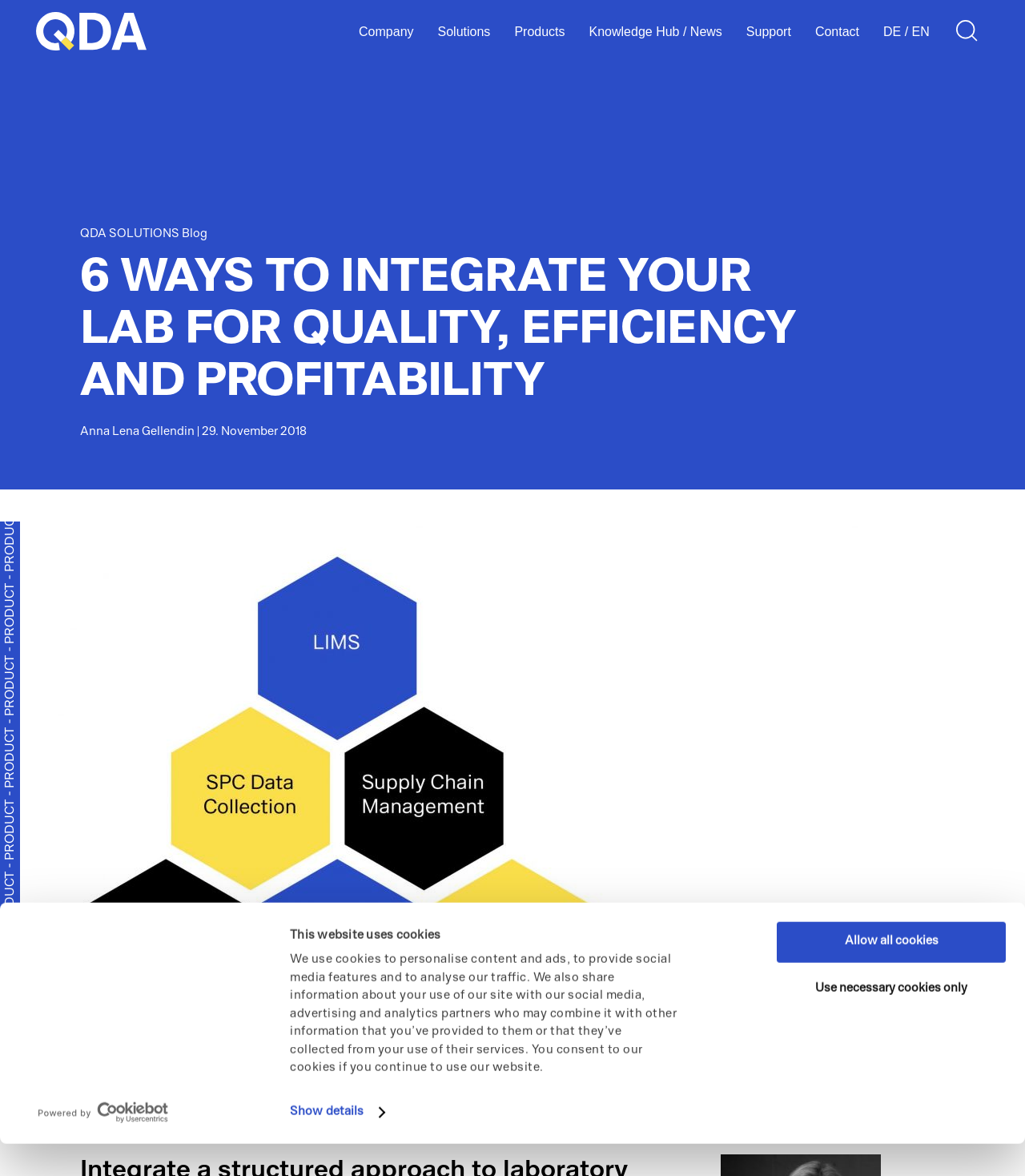What is the topic of the webpage?
Refer to the image and offer an in-depth and detailed answer to the question.

The topic of the webpage can be inferred from the various sections and links on the webpage, such as 'Solutions', 'Industries', 'Products', and 'Knowledge Hub / News', which all relate to laboratory quality management.